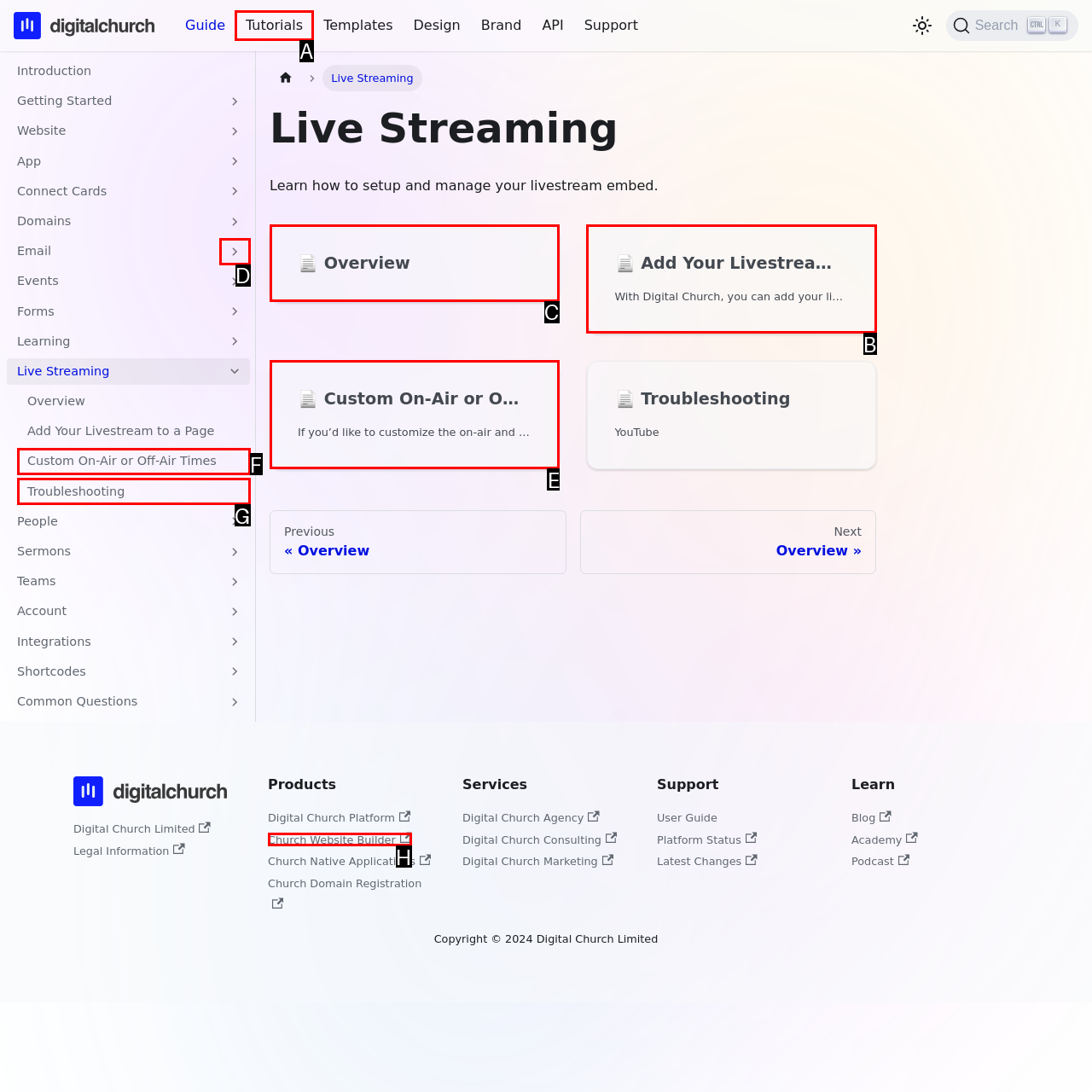Select the letter of the UI element you need to click on to fulfill this task: Learn about Live Streaming Overview. Write down the letter only.

C